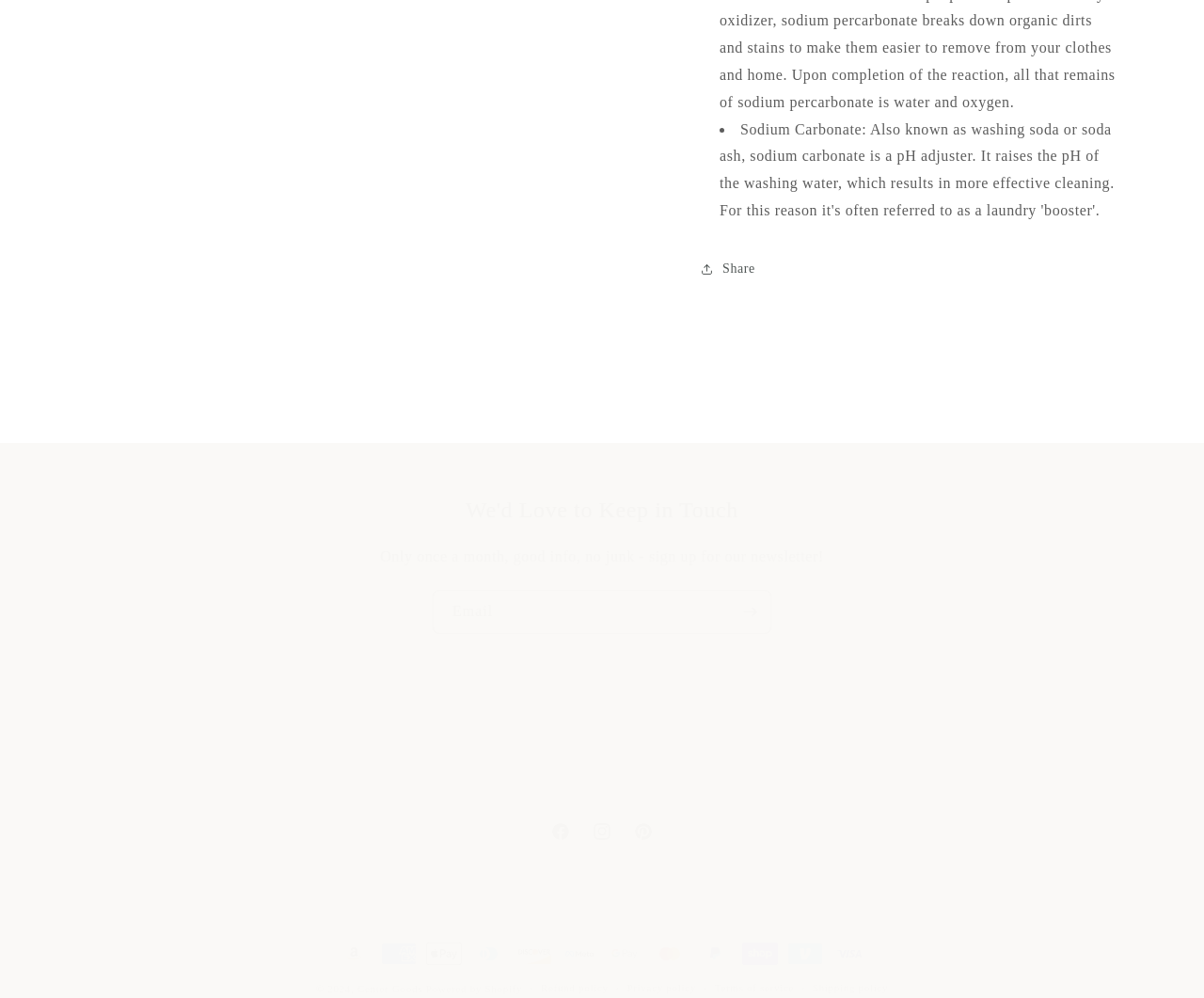Please locate the bounding box coordinates of the element that should be clicked to complete the given instruction: "Share the page".

[0.582, 0.249, 0.627, 0.29]